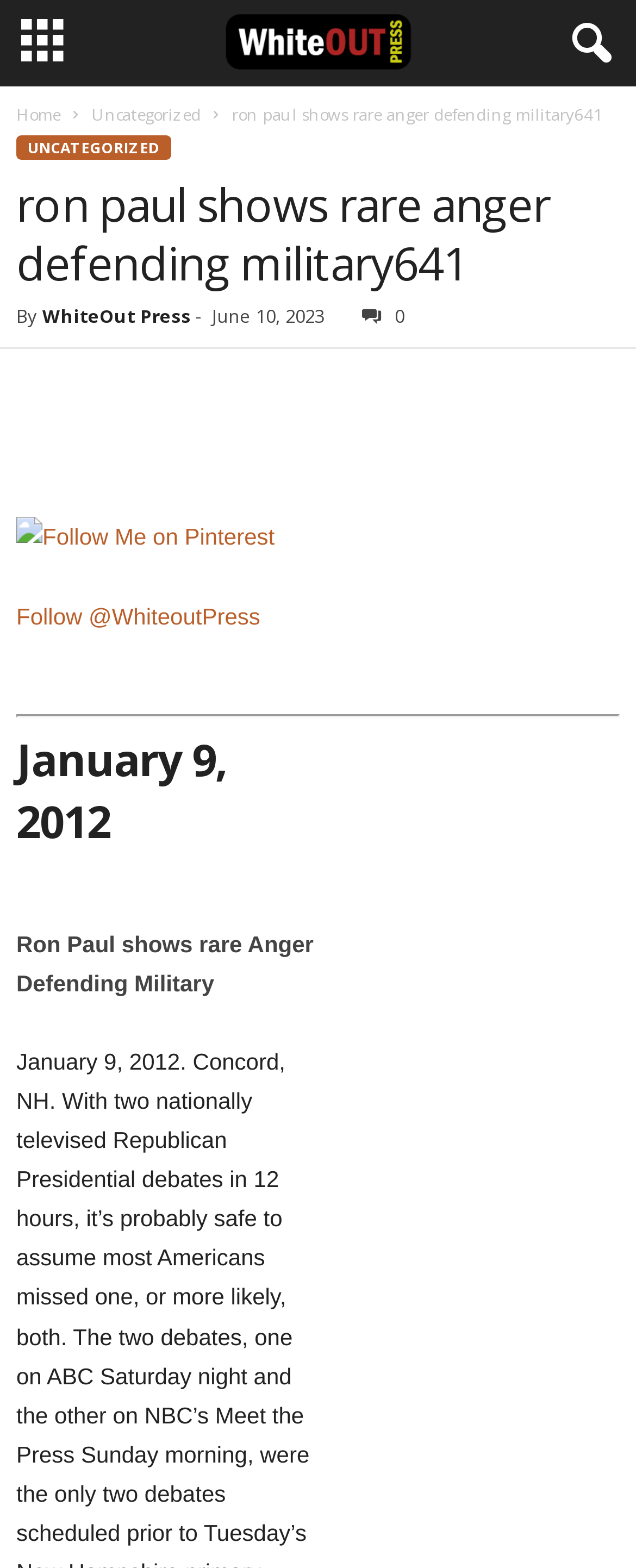Find the bounding box coordinates for the element that must be clicked to complete the instruction: "View the post from January 9, 2012". The coordinates should be four float numbers between 0 and 1, indicated as [left, top, right, bottom].

[0.026, 0.465, 0.5, 0.544]